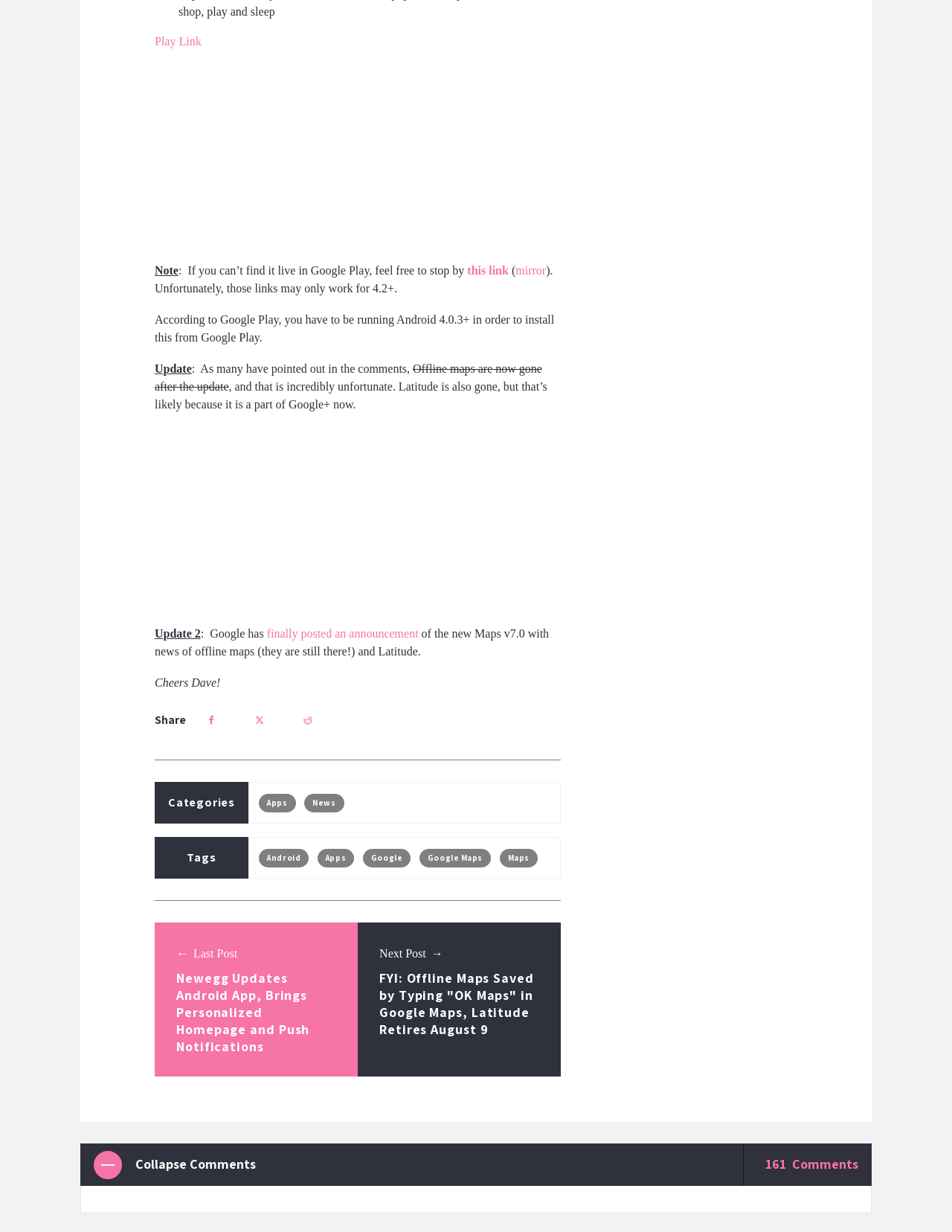Locate the bounding box coordinates of the area where you should click to accomplish the instruction: "Click on the 'Android' tag".

[0.281, 0.692, 0.316, 0.7]